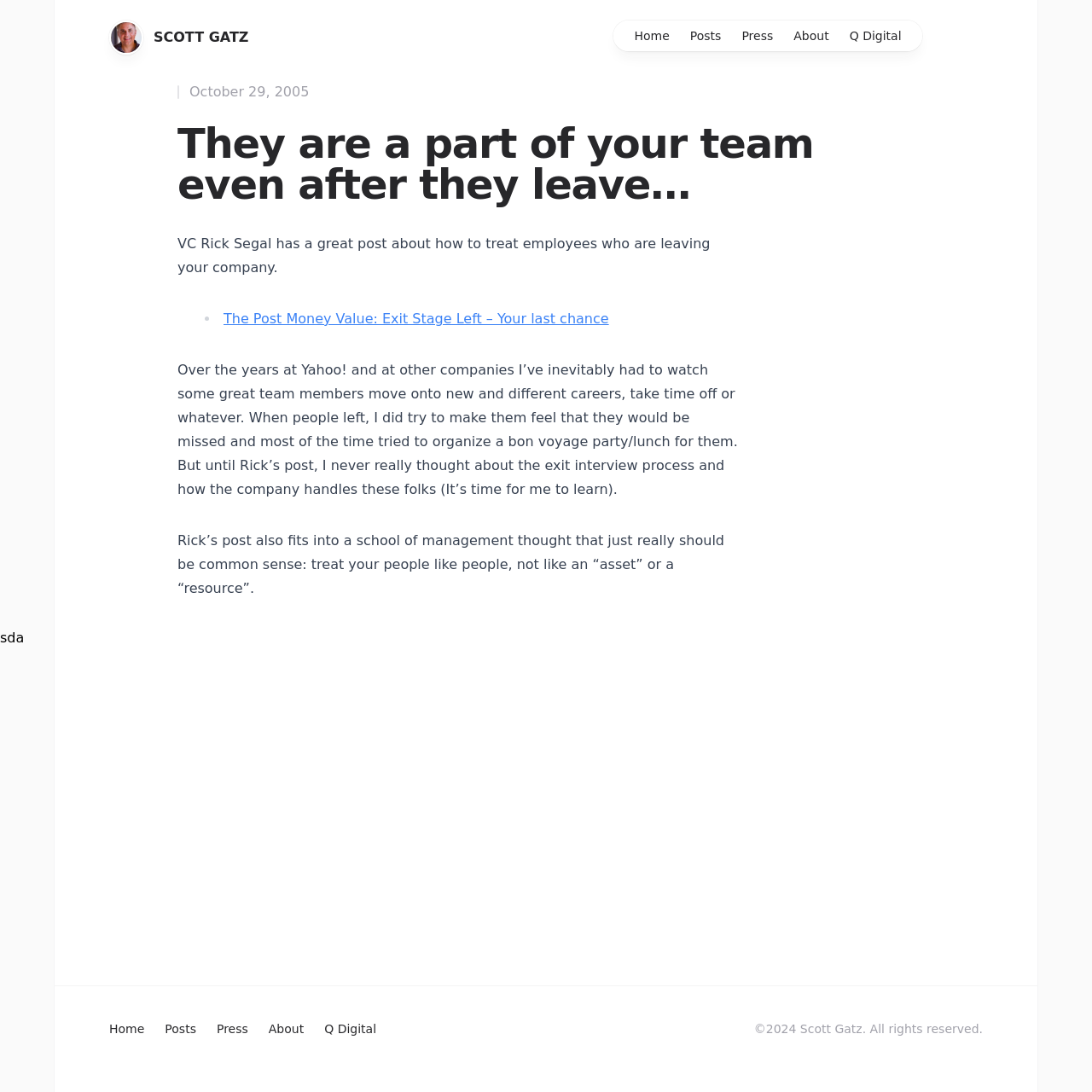Identify the bounding box coordinates for the element that needs to be clicked to fulfill this instruction: "visit the link about post money value". Provide the coordinates in the format of four float numbers between 0 and 1: [left, top, right, bottom].

[0.205, 0.284, 0.558, 0.299]